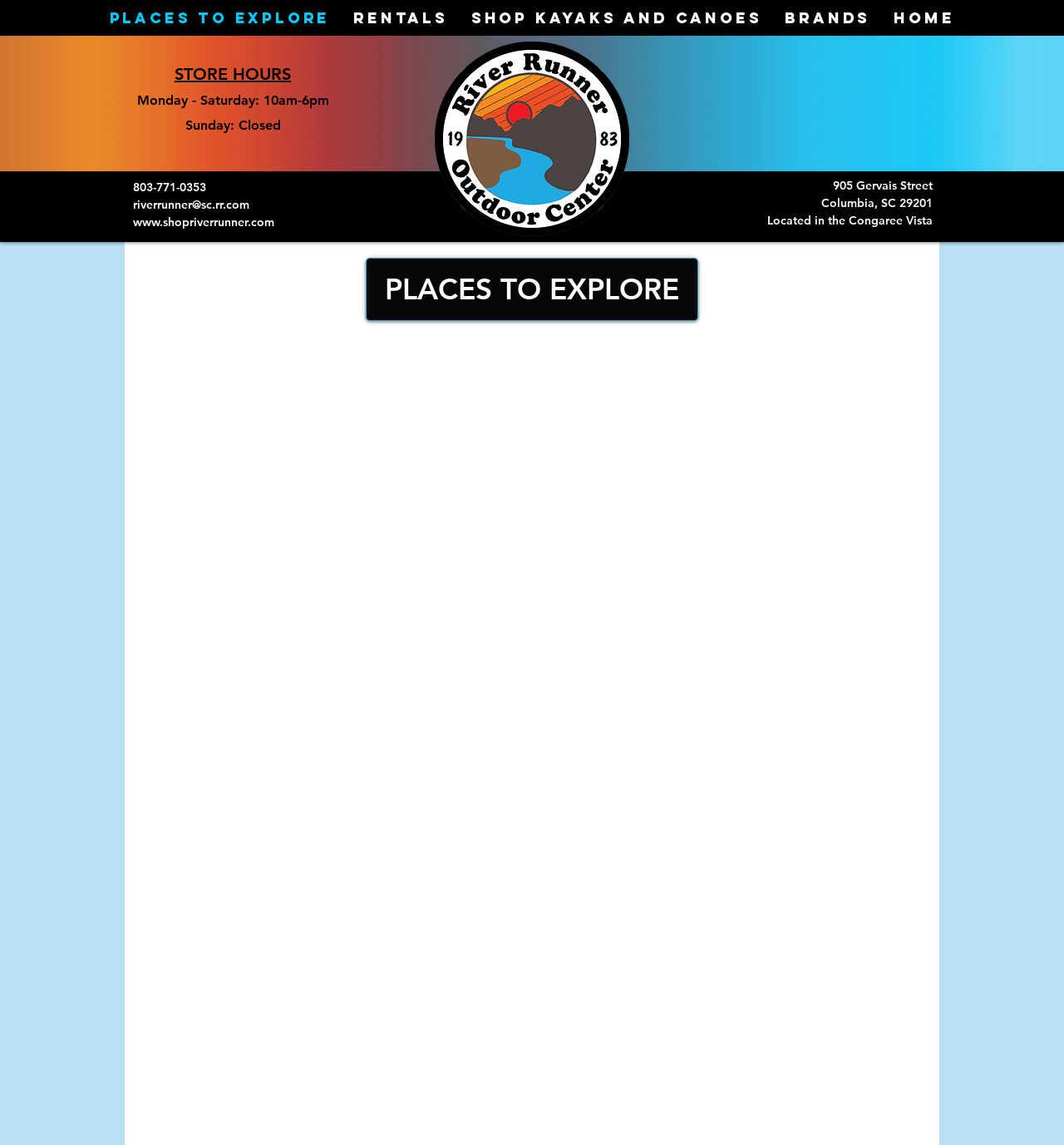Determine the bounding box coordinates of the section to be clicked to follow the instruction: "Explore places to explore". The coordinates should be given as four float numbers between 0 and 1, formatted as [left, top, right, bottom].

[0.354, 0.235, 0.645, 0.27]